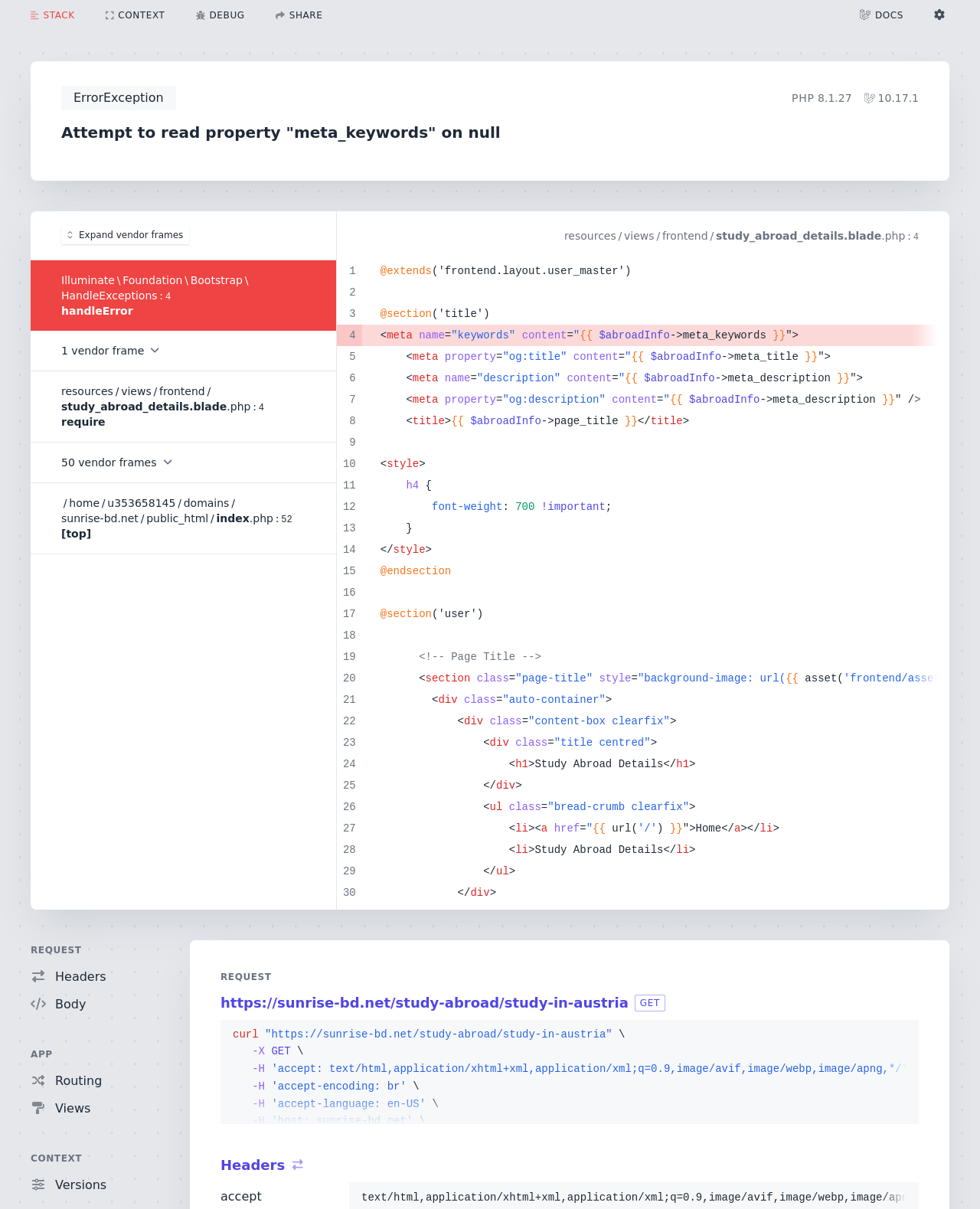Offer a comprehensive description of the webpage’s content and structure.

This webpage appears to be a debugging or error page, with a focus on PHP and Laravel framework. At the top, there are four links: "STACK", "CONTEXT", "DEBUG", and "SHARE", each with a corresponding button. Below these links, there is a heading "Share with Flare" and a link to "Docs" with an image.

On the left side, there are three checkboxes labeled "STACK", "CONTEXT", and "DEBUG", all of which are checked. Below these checkboxes, there is a button "CREATE SHARE". 

Further down, there is a heading "Ignition Settings" and another link to "Docs" with an image. Below this, there are several form elements, including a combobox labeled "EDITOR", a button labeled "Auto", and a button labeled "SAVE SETTINGS". There is also a static text "Settings will be saved locally in" followed by a code block containing the text "~/.ignition.json".

The main content of the page is divided into two sections. The top section has a heading "ErrorException" and displays information about a PHP error, including the error message "Attempt to read property 'meta_keywords' on null". Below this, there is a section with several static text elements, including "Illuminate", "Foundation", "Bootstrap", and "HandleExceptions".

The bottom section appears to be a stack trace or error log, with several lines of text describing the error, including file paths, function names, and line numbers. There are also several links and buttons scattered throughout this section, including "Expand vendor frames" and "require".